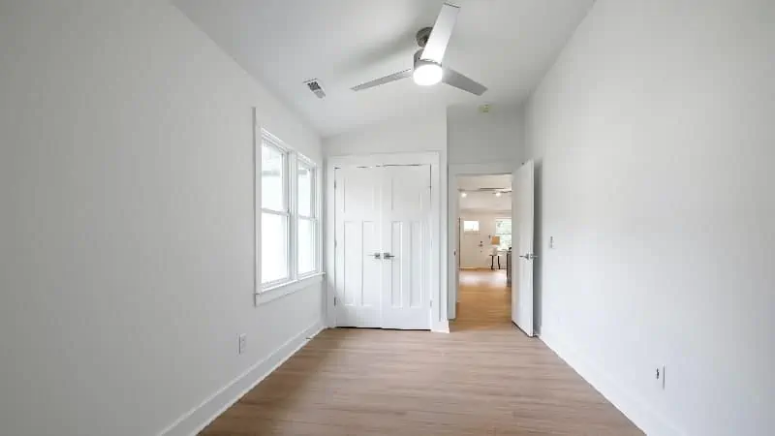Create a detailed narrative of what is happening in the image.

The image showcases a serene and modern bedroom space, characterized by minimalist design elements and a calming ambiance. In the foreground, a sleek ceiling fan with a circular light fixture is mounted on the ceiling, demonstrating an efficient blend of style and functionality, ideal for enhancing airflow and comfort during warmer nights. The room's walls are painted in a crisp white, amplifying the sense of space and light, while two large windows invite natural sunlight, creating a warm and inviting atmosphere. The flooring, finished in light wood, complements the contemporary aesthetic and adds a sense of warmth to the room. A pair of closed double doors can be seen on the right, hinting at additional functional space beyond. Overall, this bedroom is designed to provide a peaceful retreat, ensuring restful sleep while embodying modern elegance—a theme that resonates with the concept of the best ceiling fans for a bedroom, which prioritize quietness and comfort.